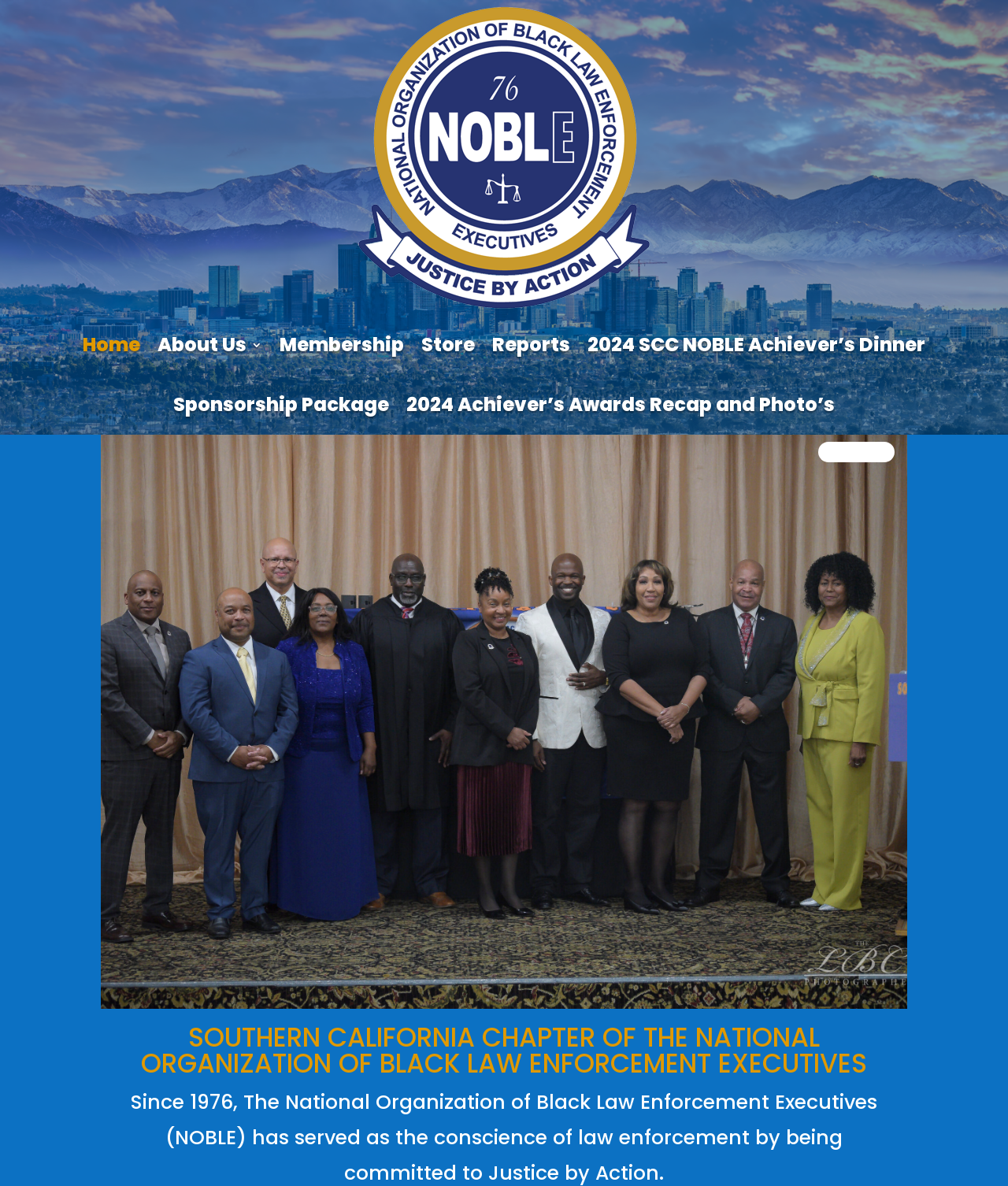What type of products are sold in the store?
Use the screenshot to answer the question with a single word or phrase.

Unknown